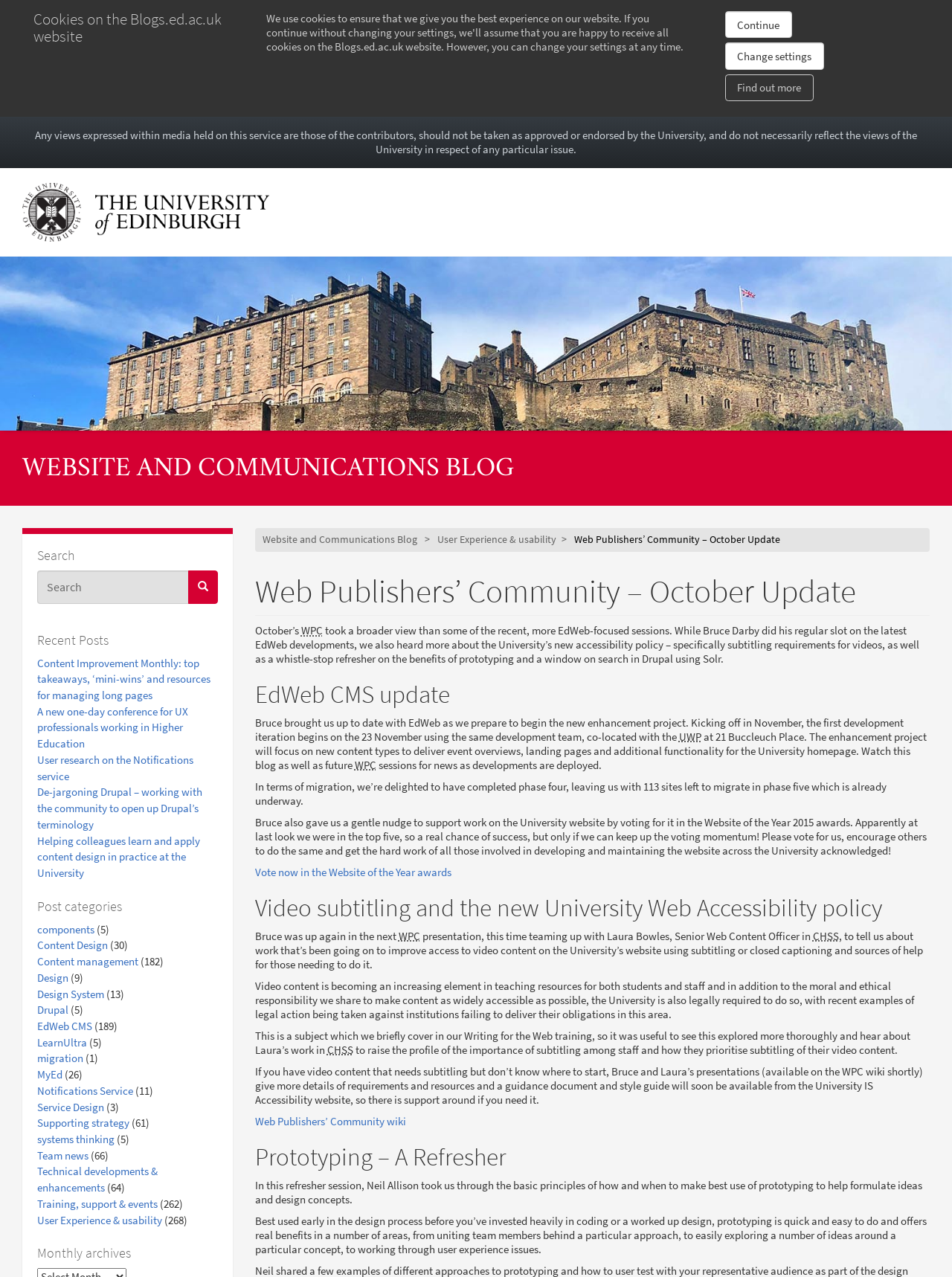Determine the bounding box coordinates for the region that must be clicked to execute the following instruction: "Vote now in the Website of the Year awards".

[0.268, 0.677, 0.474, 0.688]